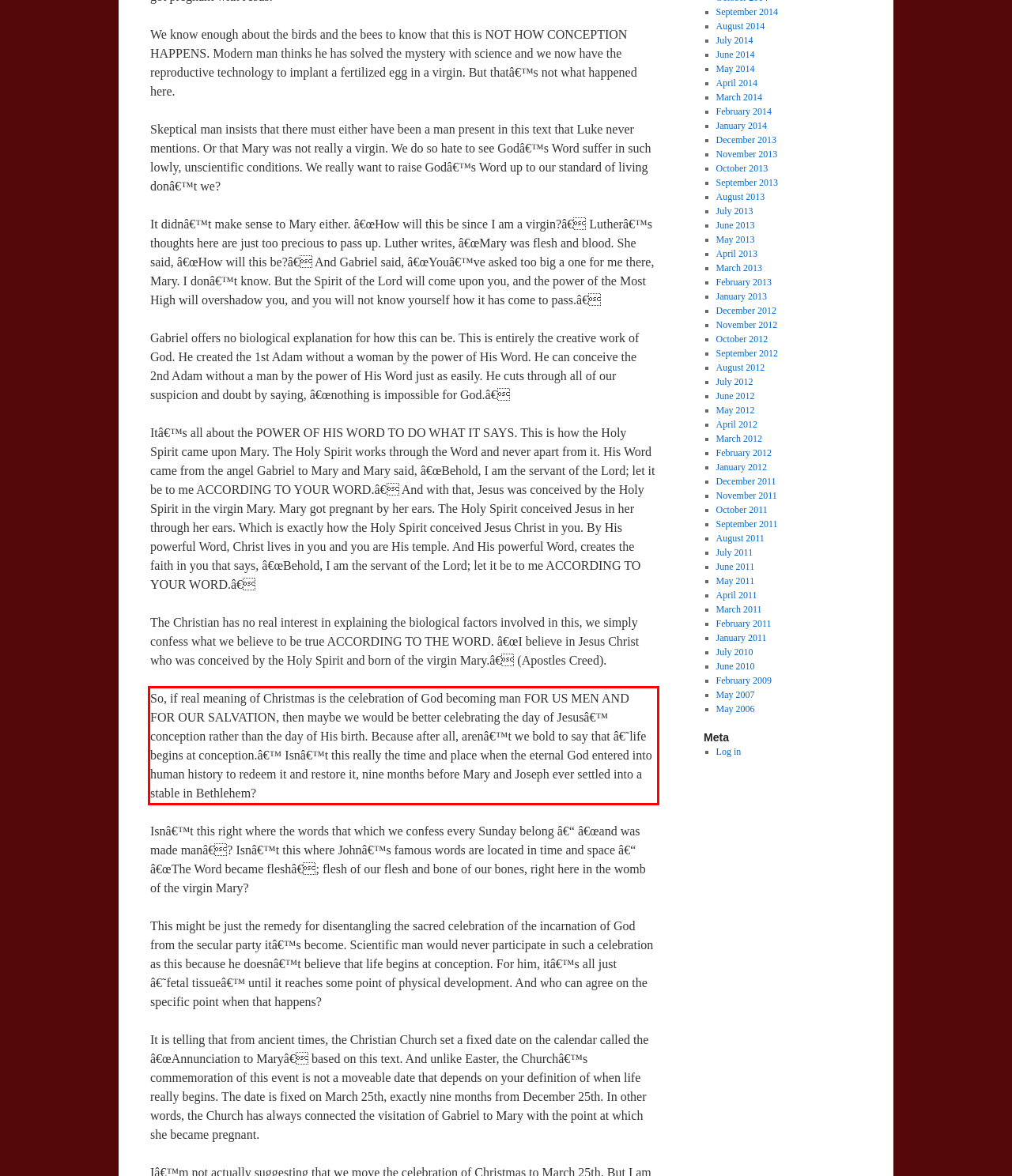Identify the red bounding box in the webpage screenshot and perform OCR to generate the text content enclosed.

So, if real meaning of Christmas is the celebration of God becoming man FOR US MEN AND FOR OUR SALVATION, then maybe we would be better celebrating the day of Jesusâ€™ conception rather than the day of His birth. Because after all, arenâ€™t we bold to say that â€˜life begins at conception.â€™ Isnâ€™t this really the time and place when the eternal God entered into human history to redeem it and restore it, nine months before Mary and Joseph ever settled into a stable in Bethlehem?